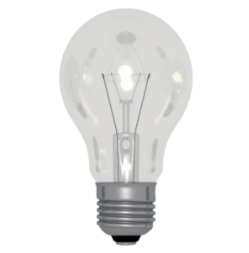Describe the image with as much detail as possible.

The image features a light bulb, depicted in a classic design with a clear glass exterior. It showcases a visible filament inside, which symbolizes illumination and ideas. This imagery aligns well with themes of innovation and support within the context of the associated text, which discusses Precision Payroll Services and their partnerships with insurance agencies. The light bulb metaphorically represents the bright solutions and quality services they provide to their business partners across the United States.